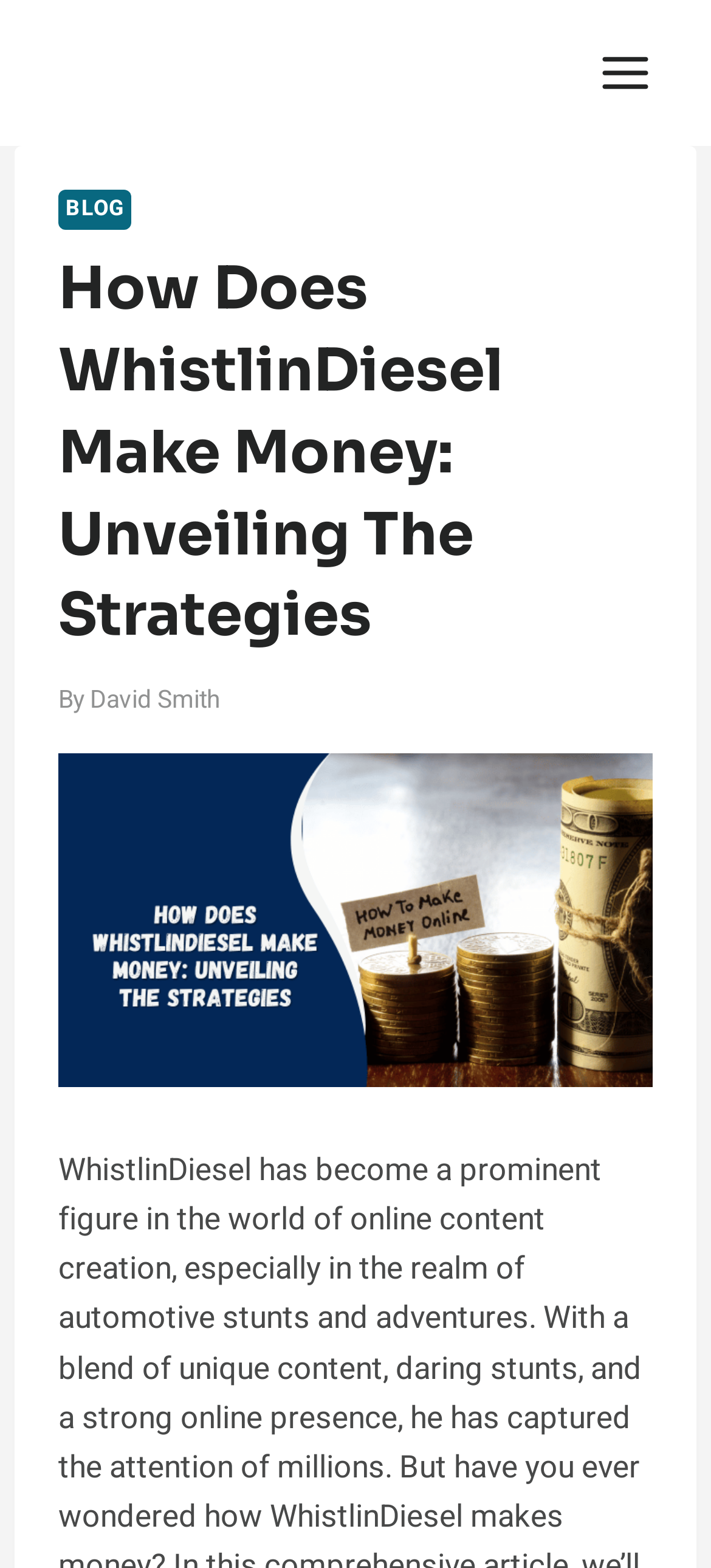Is the menu expanded or collapsed?
From the screenshot, supply a one-word or short-phrase answer.

Collapsed